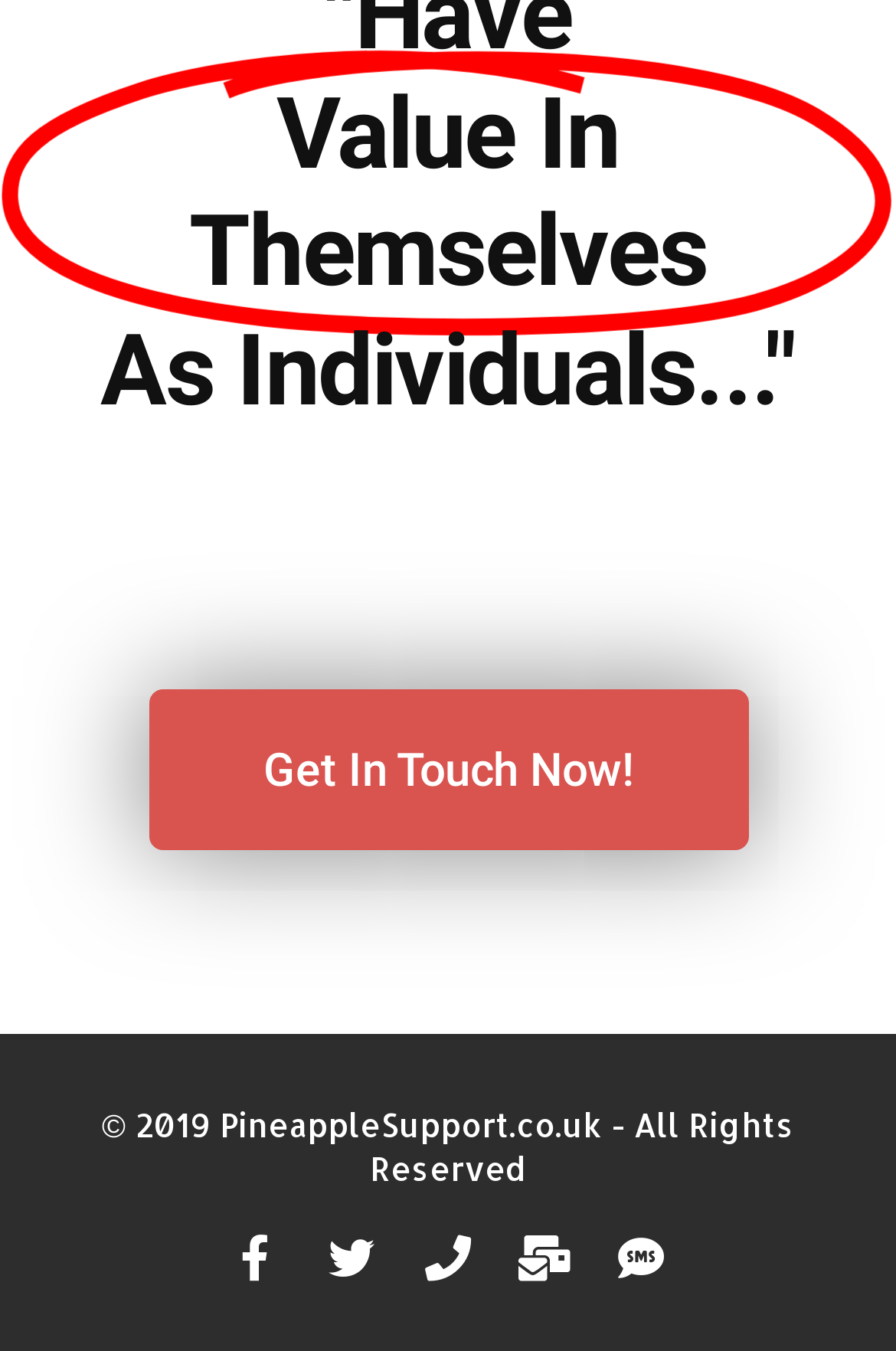Provide a one-word or brief phrase answer to the question:
What is the copyright year?

2019